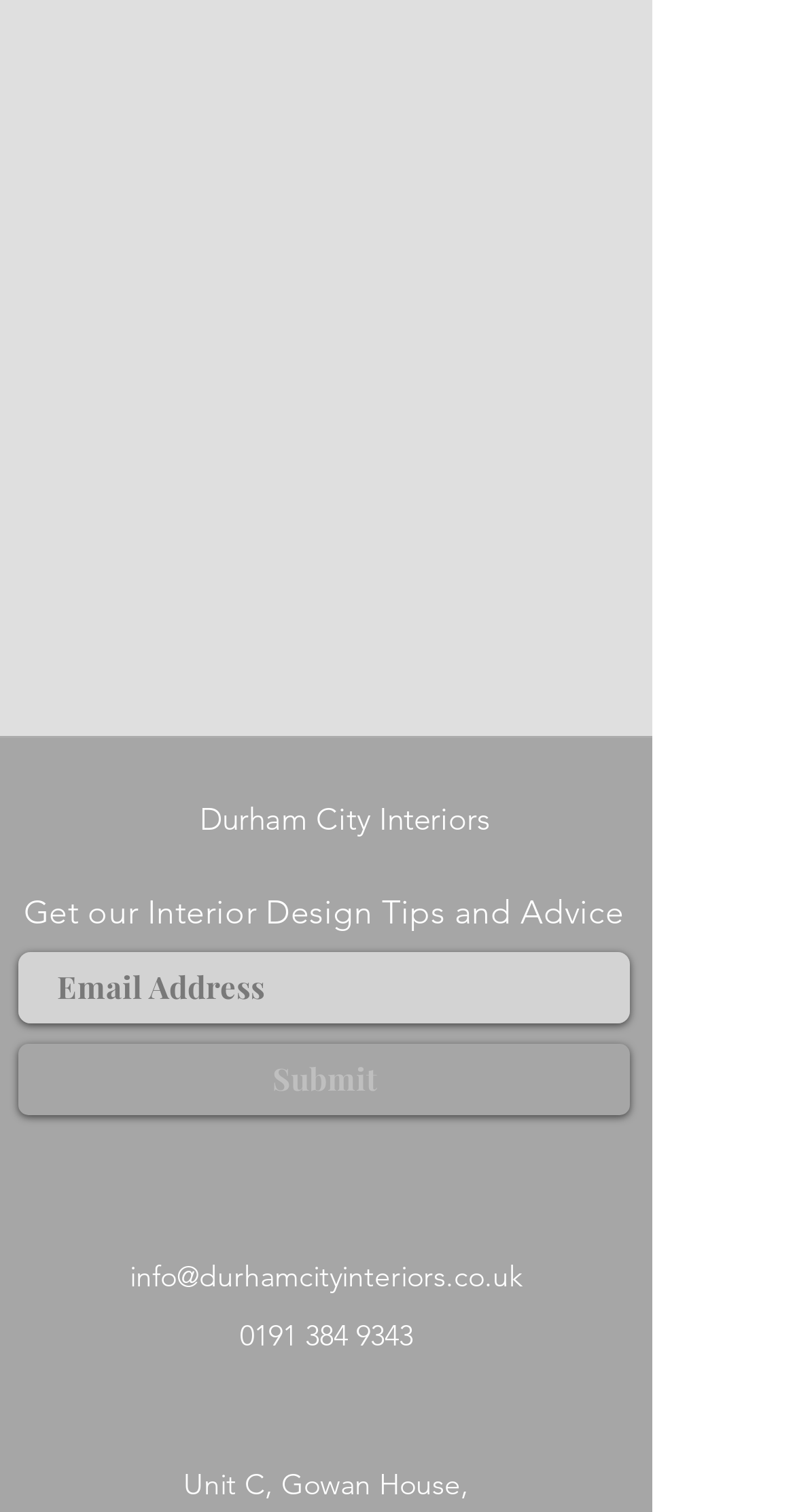Bounding box coordinates must be specified in the format (top-left x, top-left y, bottom-right x, bottom-right y). All values should be floating point numbers between 0 and 1. What are the bounding box coordinates of the UI element described as: Durham City Interiors

[0.251, 0.528, 0.615, 0.554]